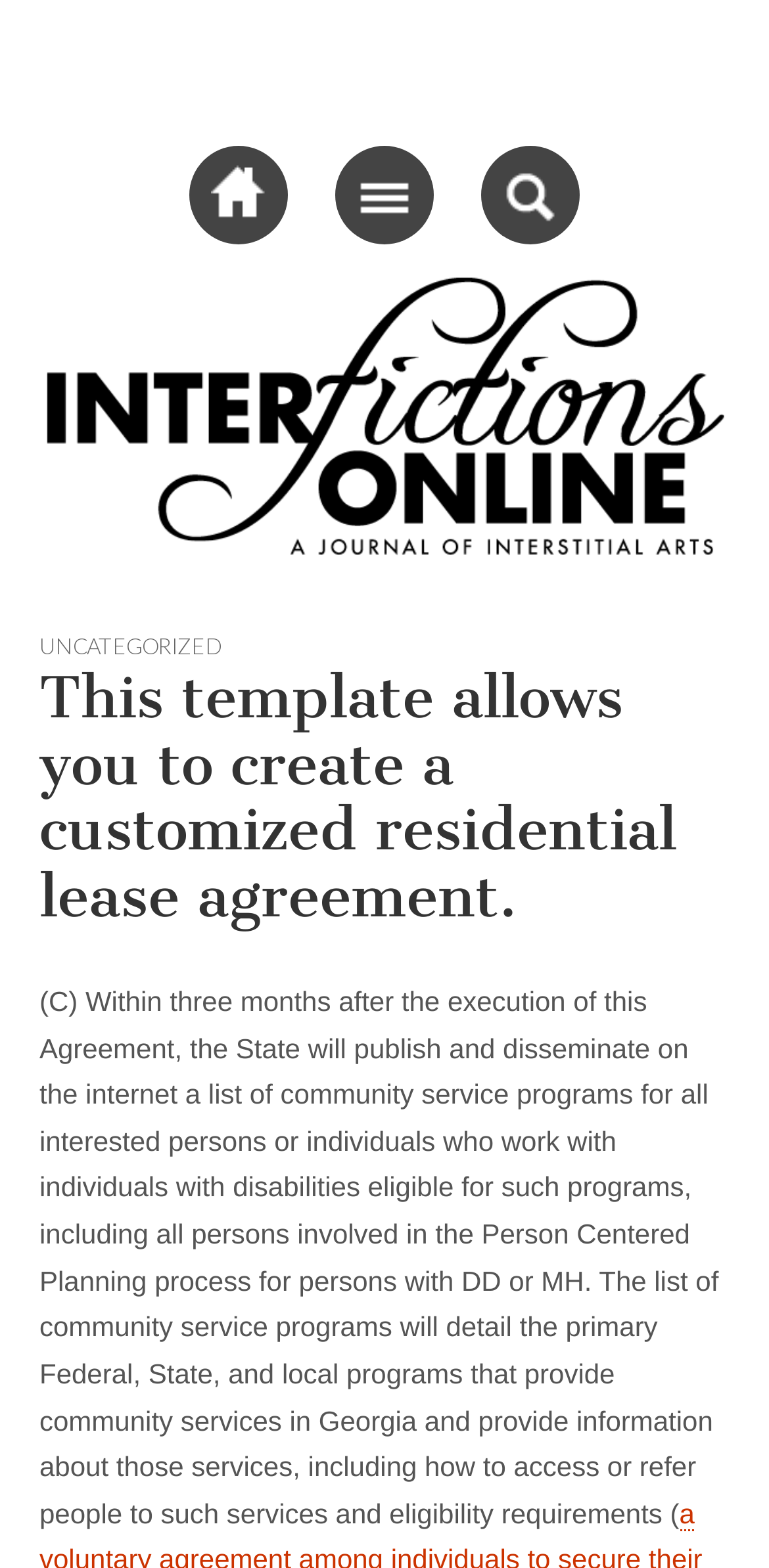How many categories are listed under the image?
Examine the image closely and answer the question with as much detail as possible.

I looked at the elements under the image and found two categories: 'UNCATEGORIZED' and the one with the description 'This template allows you to create a customized residential lease agreement.'.